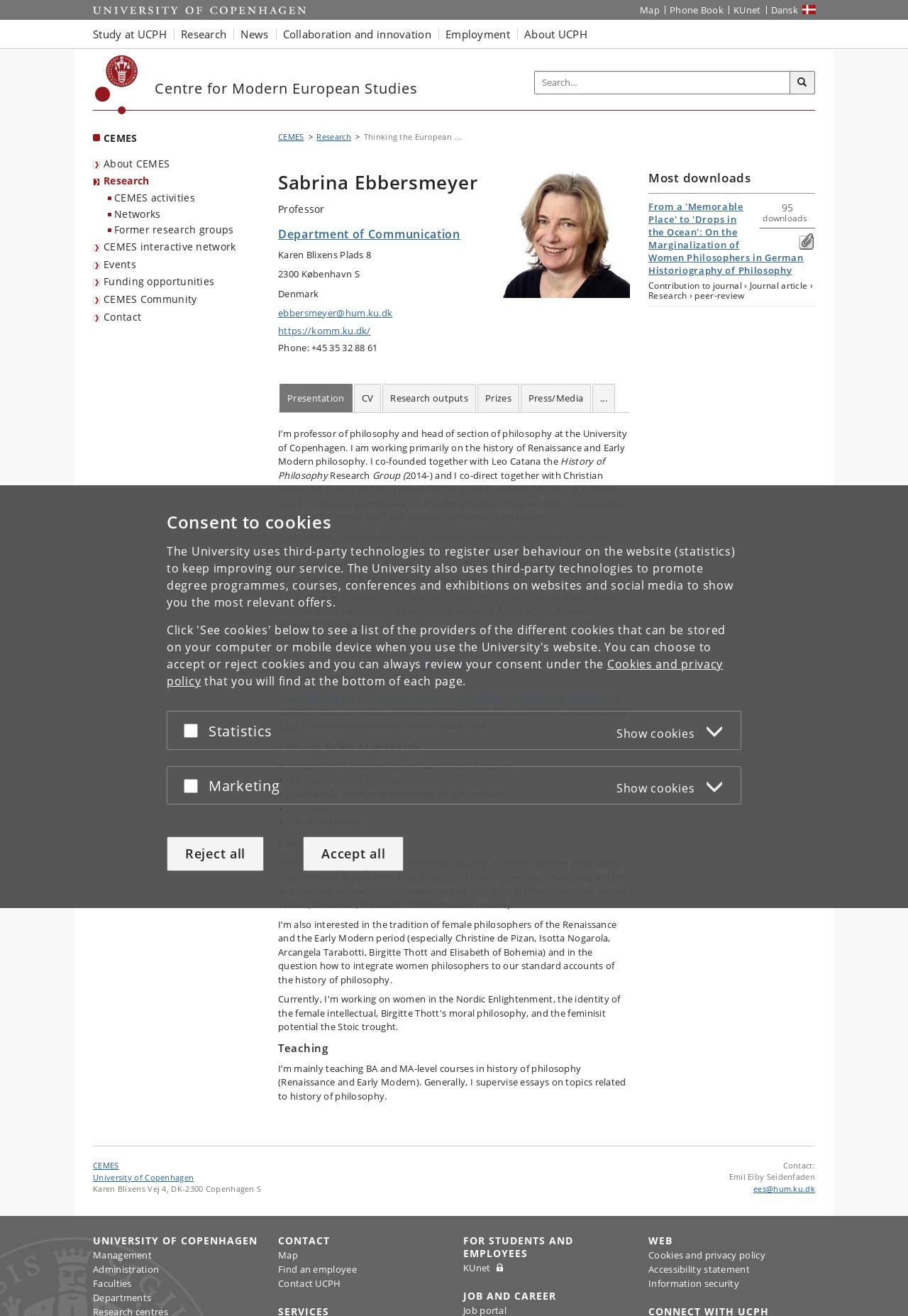Specify the bounding box coordinates of the area to click in order to execute this command: 'View Sabrina Ebbersmeyer's research outputs'. The coordinates should consist of four float numbers ranging from 0 to 1, and should be formatted as [left, top, right, bottom].

[0.421, 0.292, 0.524, 0.313]